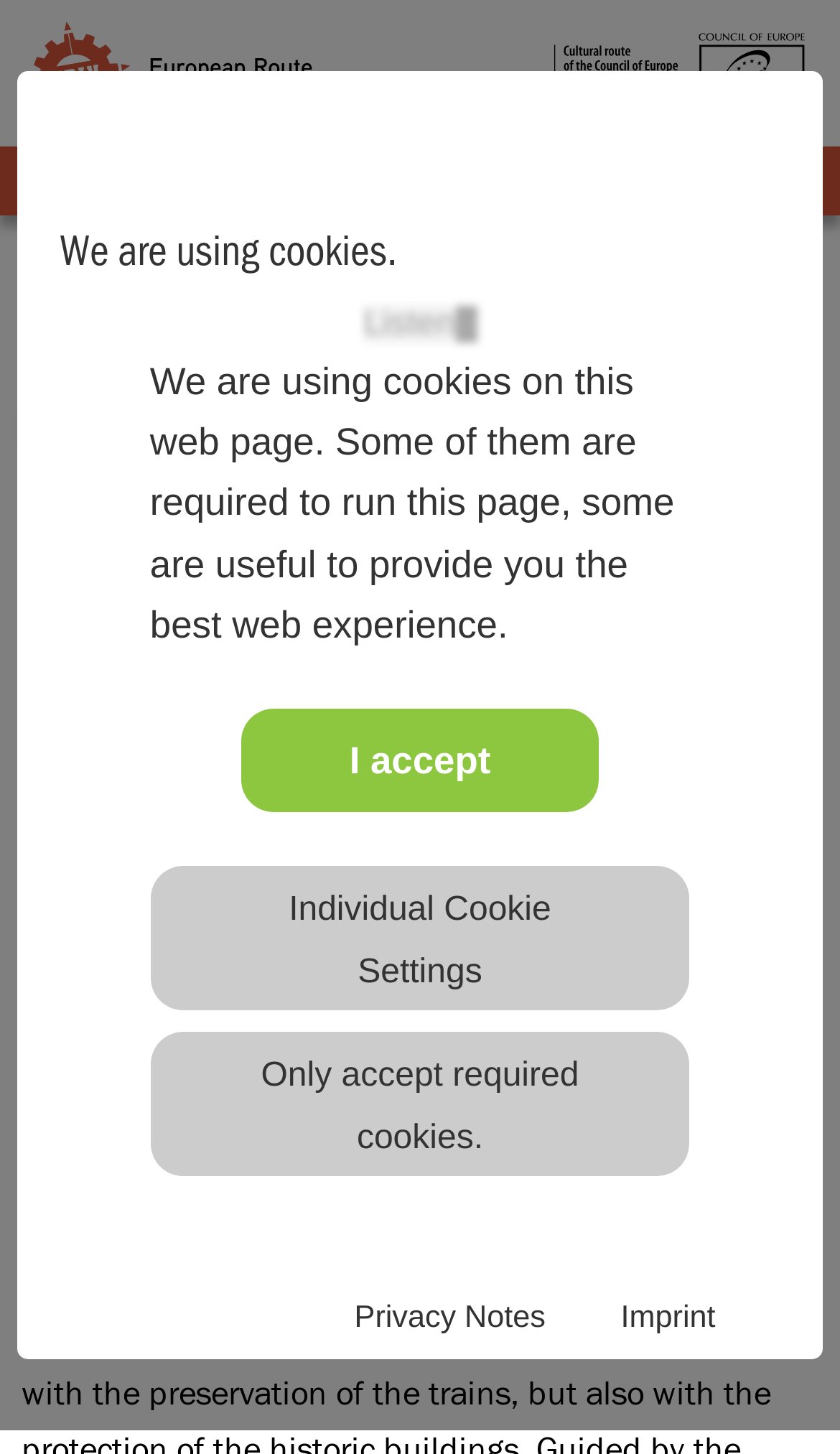Find the bounding box coordinates of the clickable area required to complete the following action: "Click the start readSpeaker App link".

[0.026, 0.279, 0.156, 0.306]